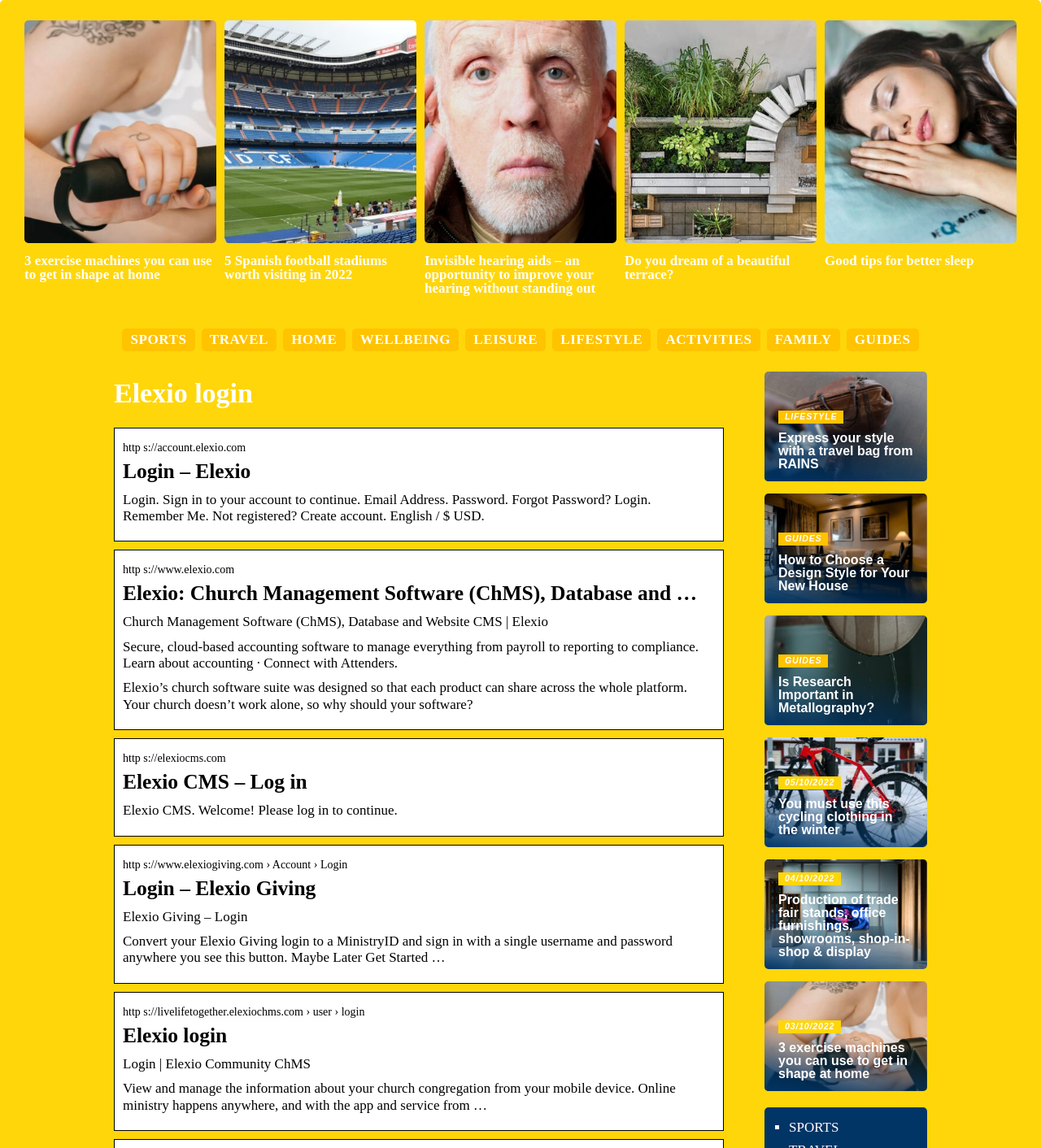Using the description "Good tips for better sleep", predict the bounding box of the relevant HTML element.

[0.792, 0.018, 0.977, 0.233]